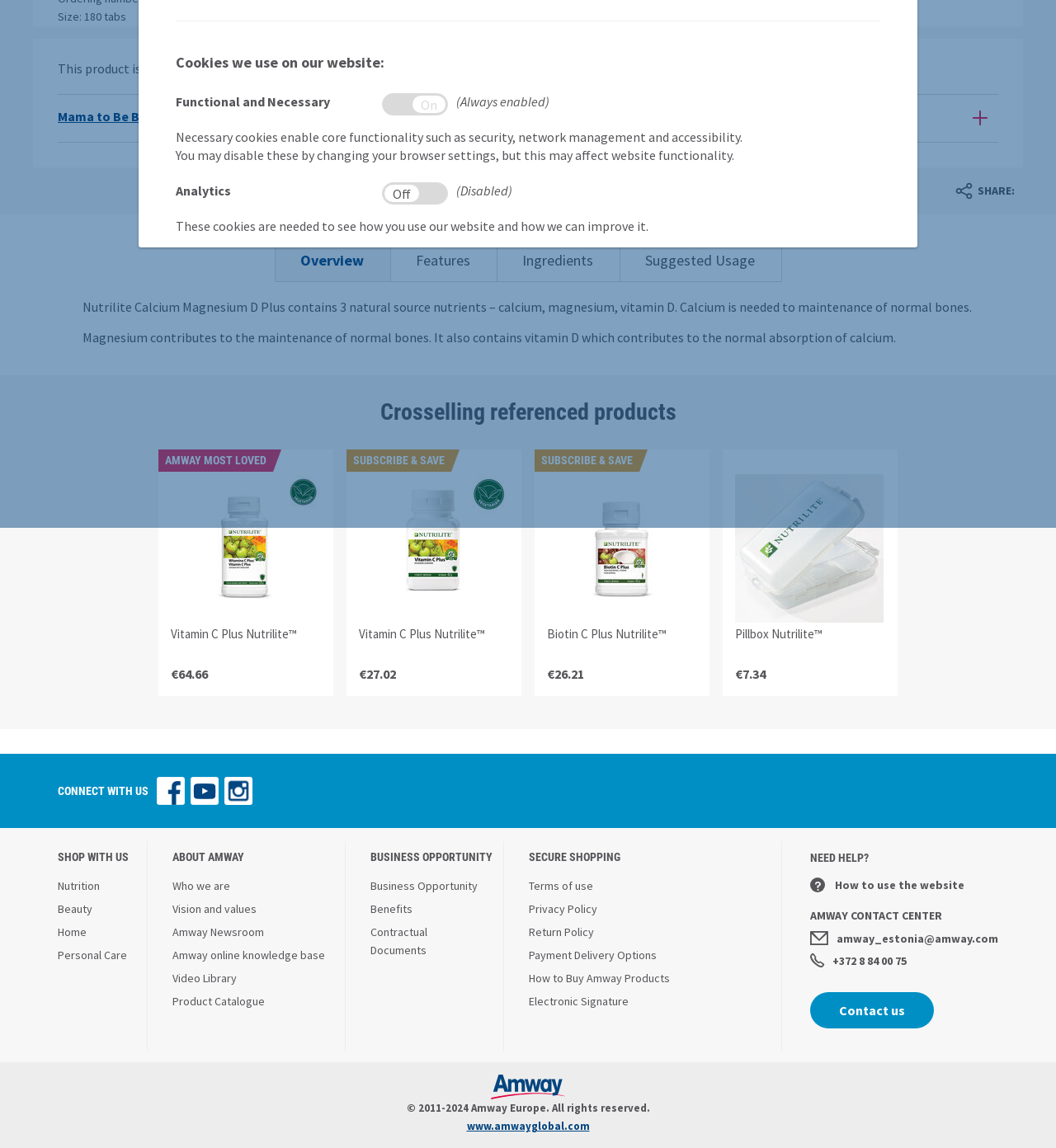Using the element description provided, determine the bounding box coordinates in the format (top-left x, top-left y, bottom-right x, bottom-right y). Ensure that all values are floating point numbers between 0 and 1. Element description: contact@mobilemodegaming.com

None